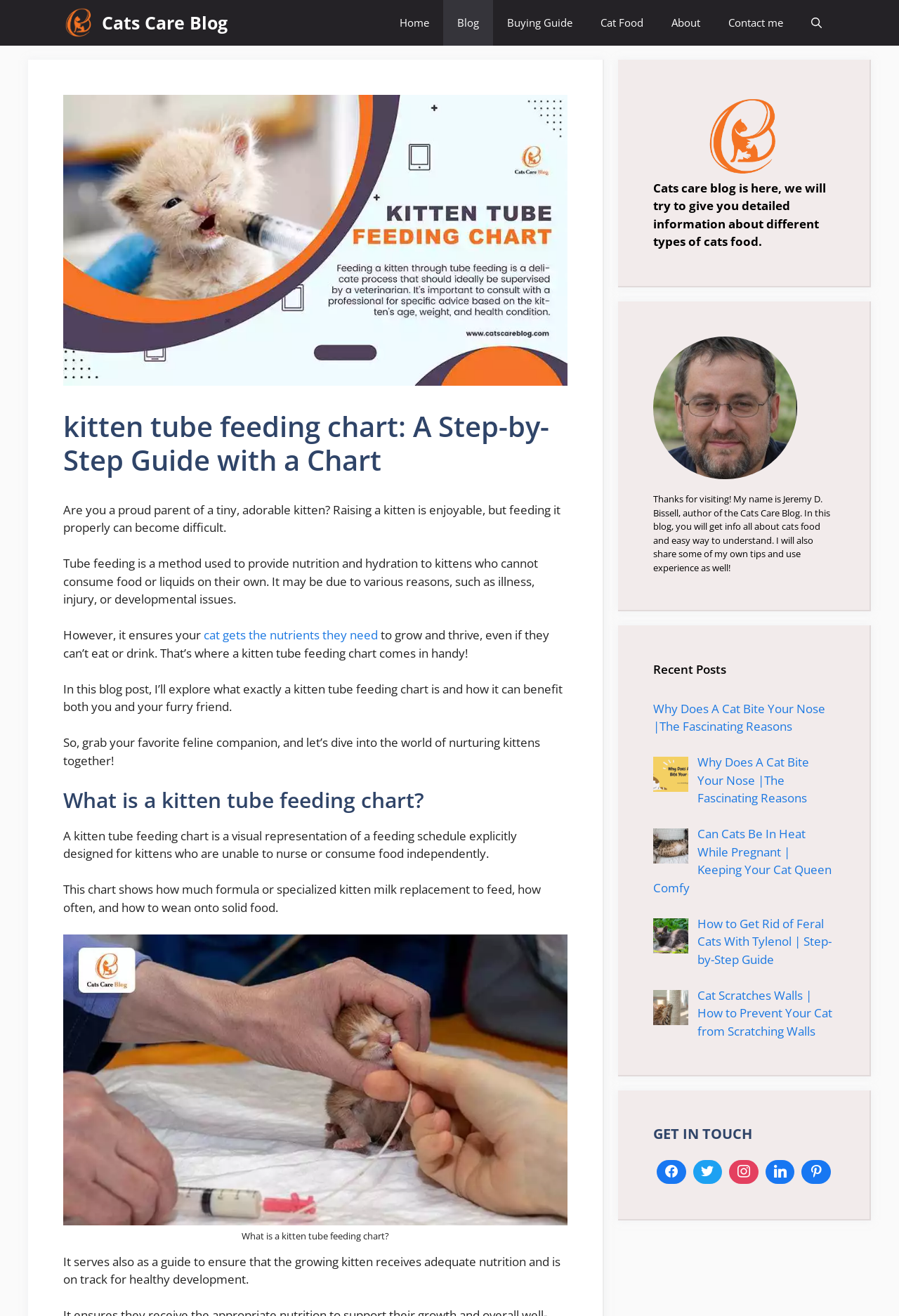Determine the coordinates of the bounding box that should be clicked to complete the instruction: "Click on the 'Cats Care Blog' link". The coordinates should be represented by four float numbers between 0 and 1: [left, top, right, bottom].

[0.07, 0.0, 0.105, 0.035]